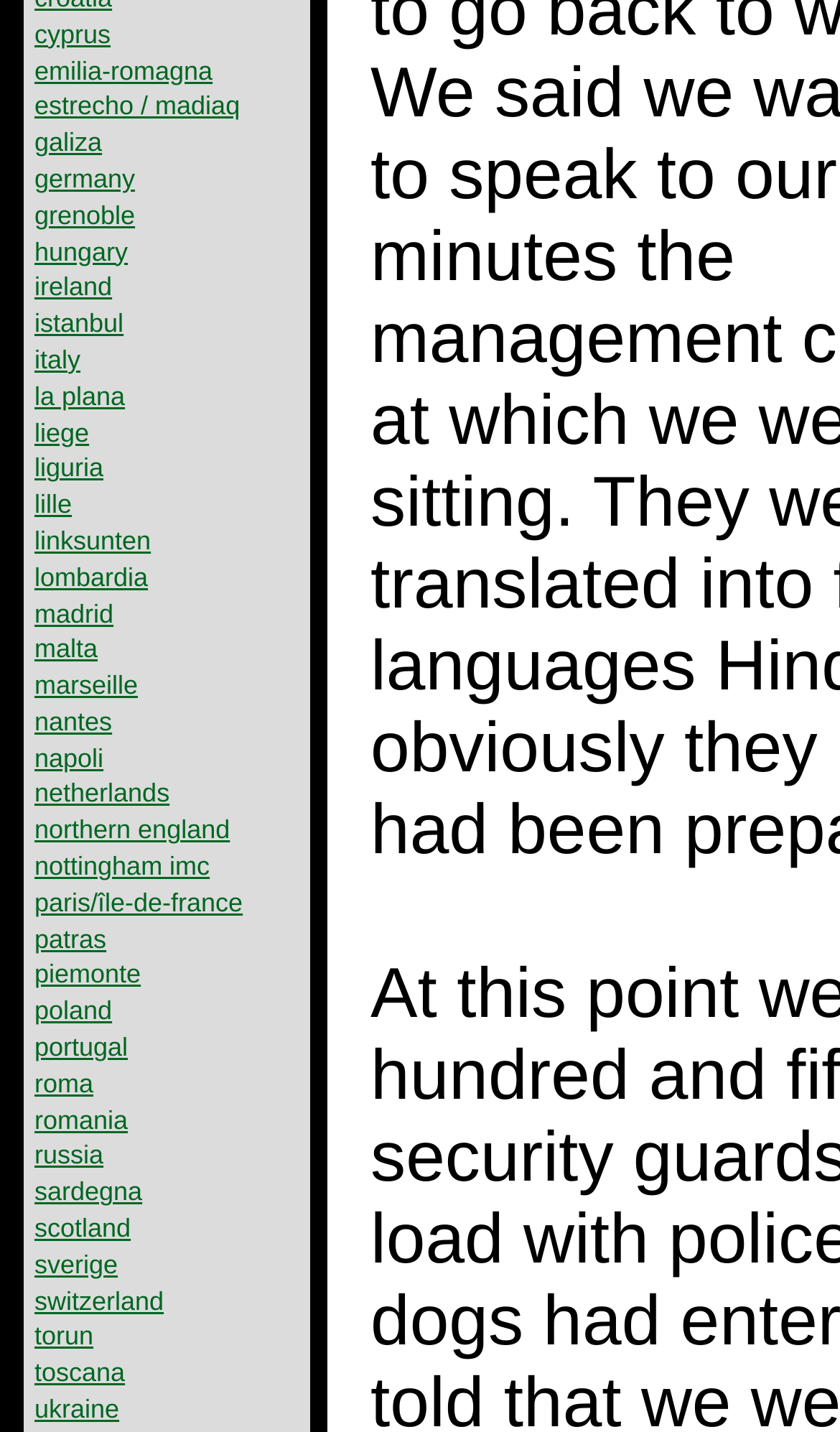Please determine the bounding box coordinates of the clickable area required to carry out the following instruction: "explore italy". The coordinates must be four float numbers between 0 and 1, represented as [left, top, right, bottom].

[0.041, 0.241, 0.096, 0.262]